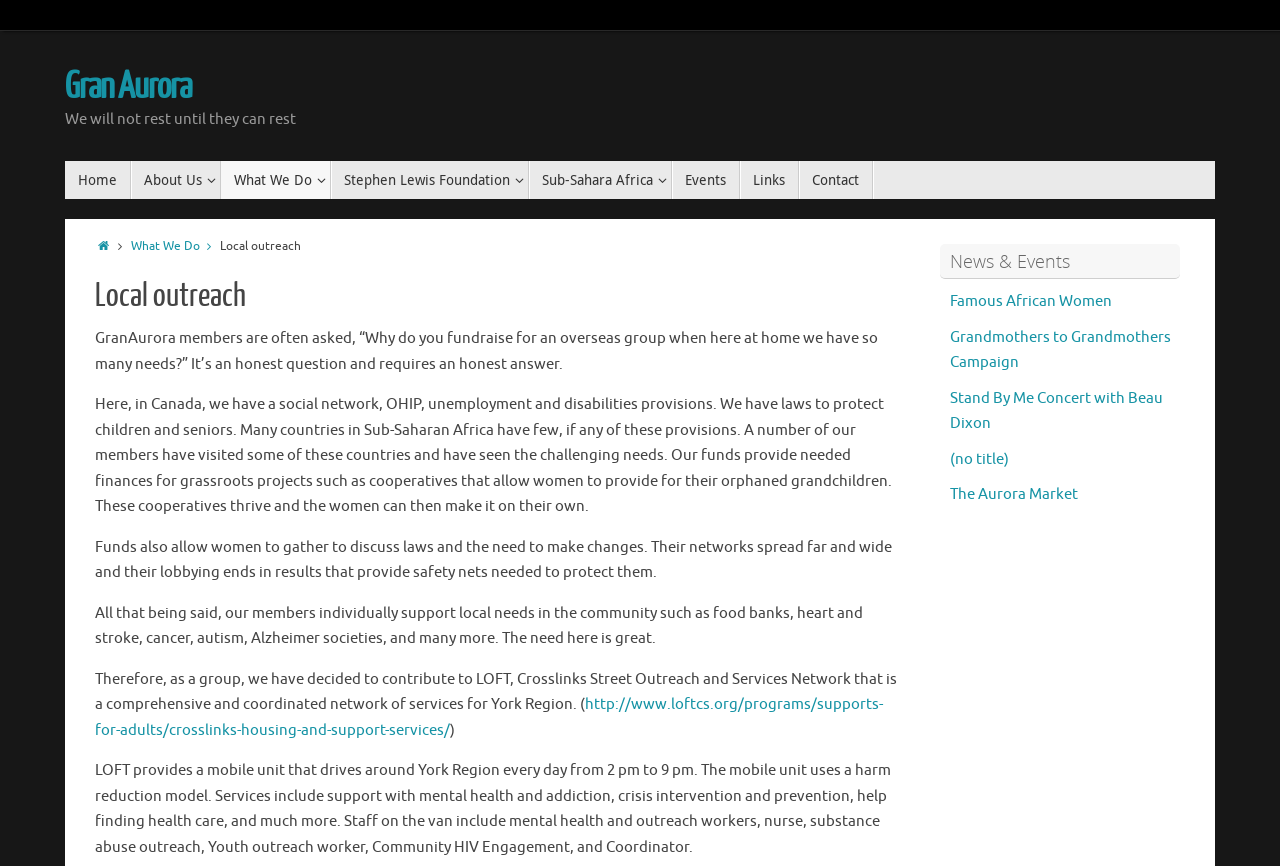Please determine the bounding box coordinates of the section I need to click to accomplish this instruction: "Learn more about the 'Stand By Me Concert with Beau Dixon'".

[0.742, 0.449, 0.909, 0.5]